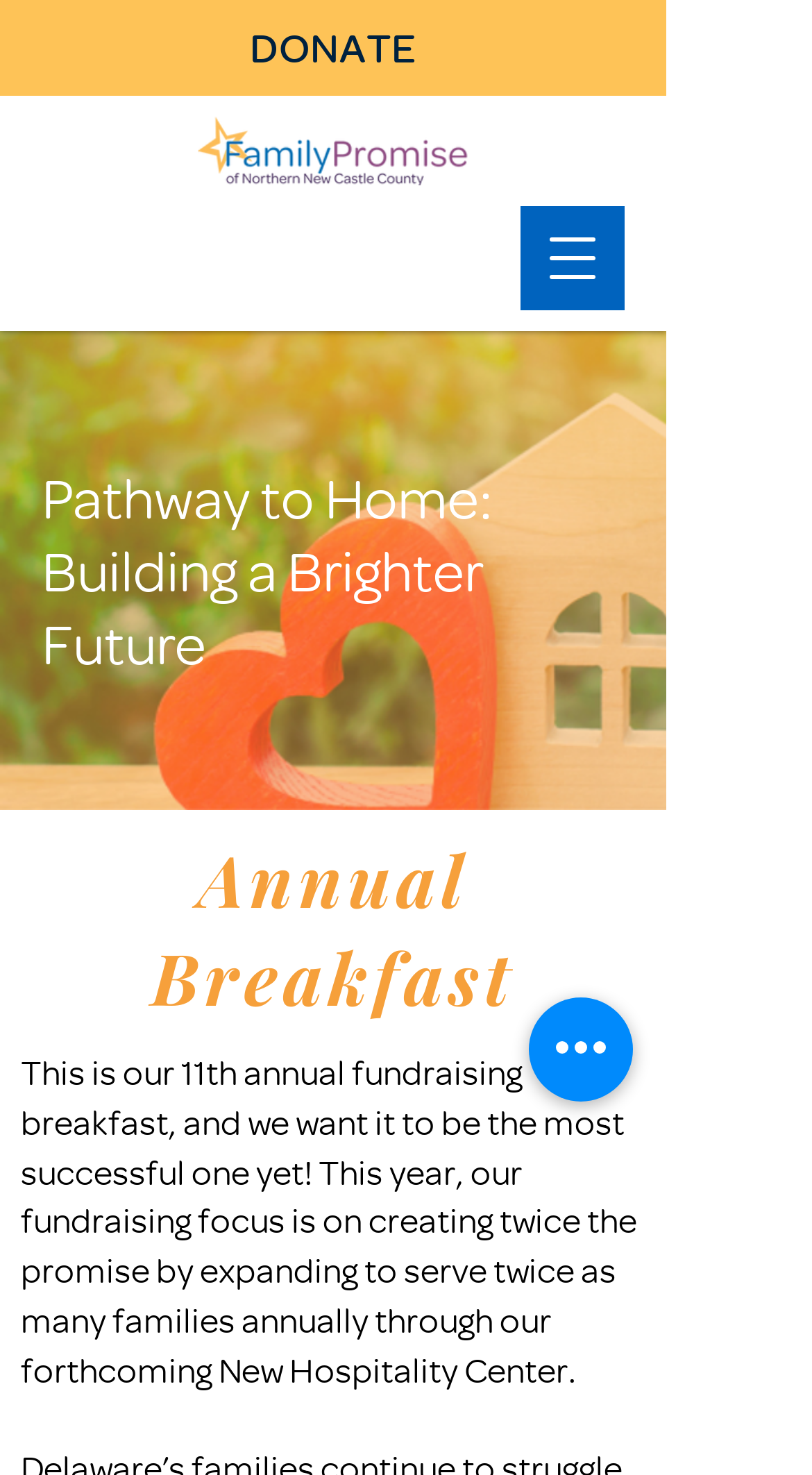Show the bounding box coordinates for the HTML element described as: "aria-label="Open navigation menu"".

[0.641, 0.14, 0.769, 0.21]